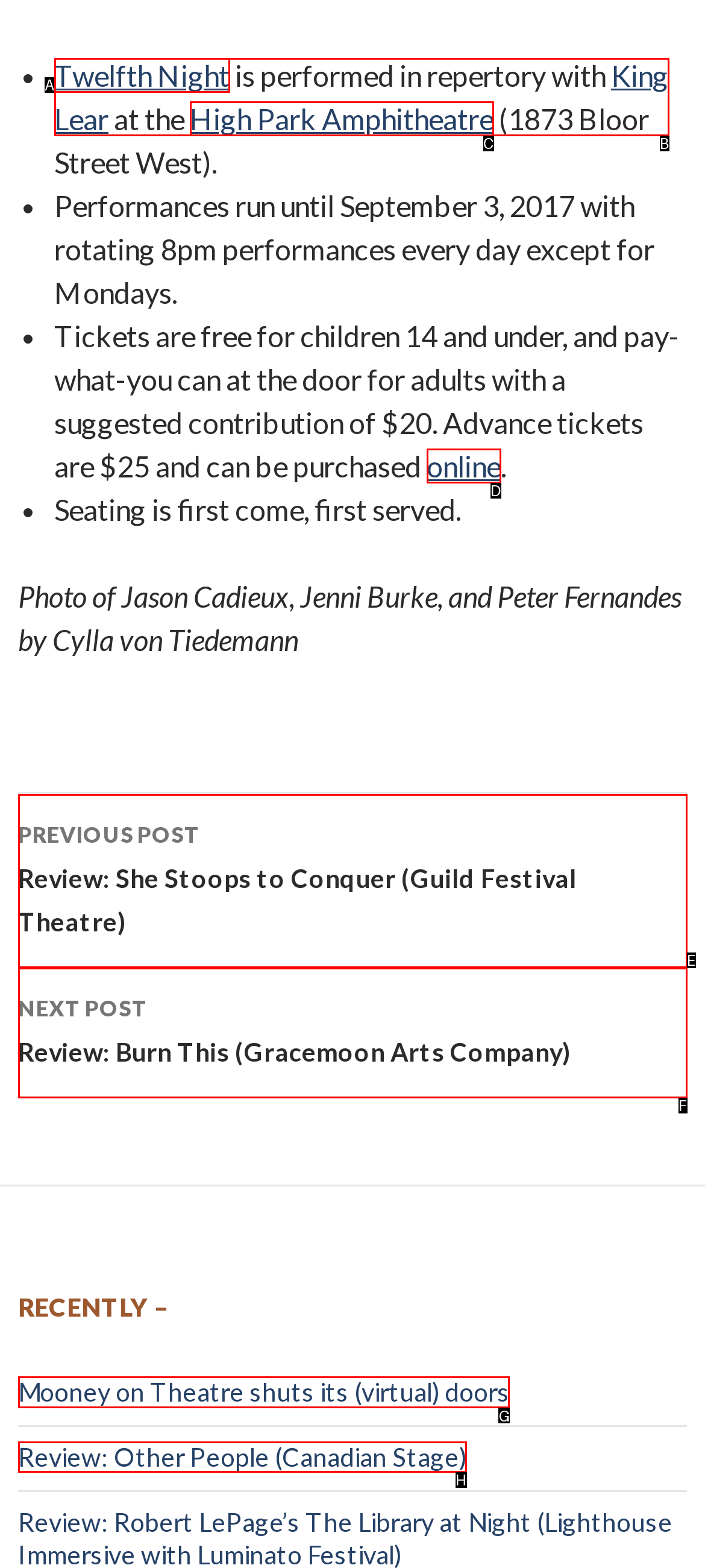Determine the appropriate lettered choice for the task: View Mooney on Theatre shuts its virtual doors. Reply with the correct letter.

G